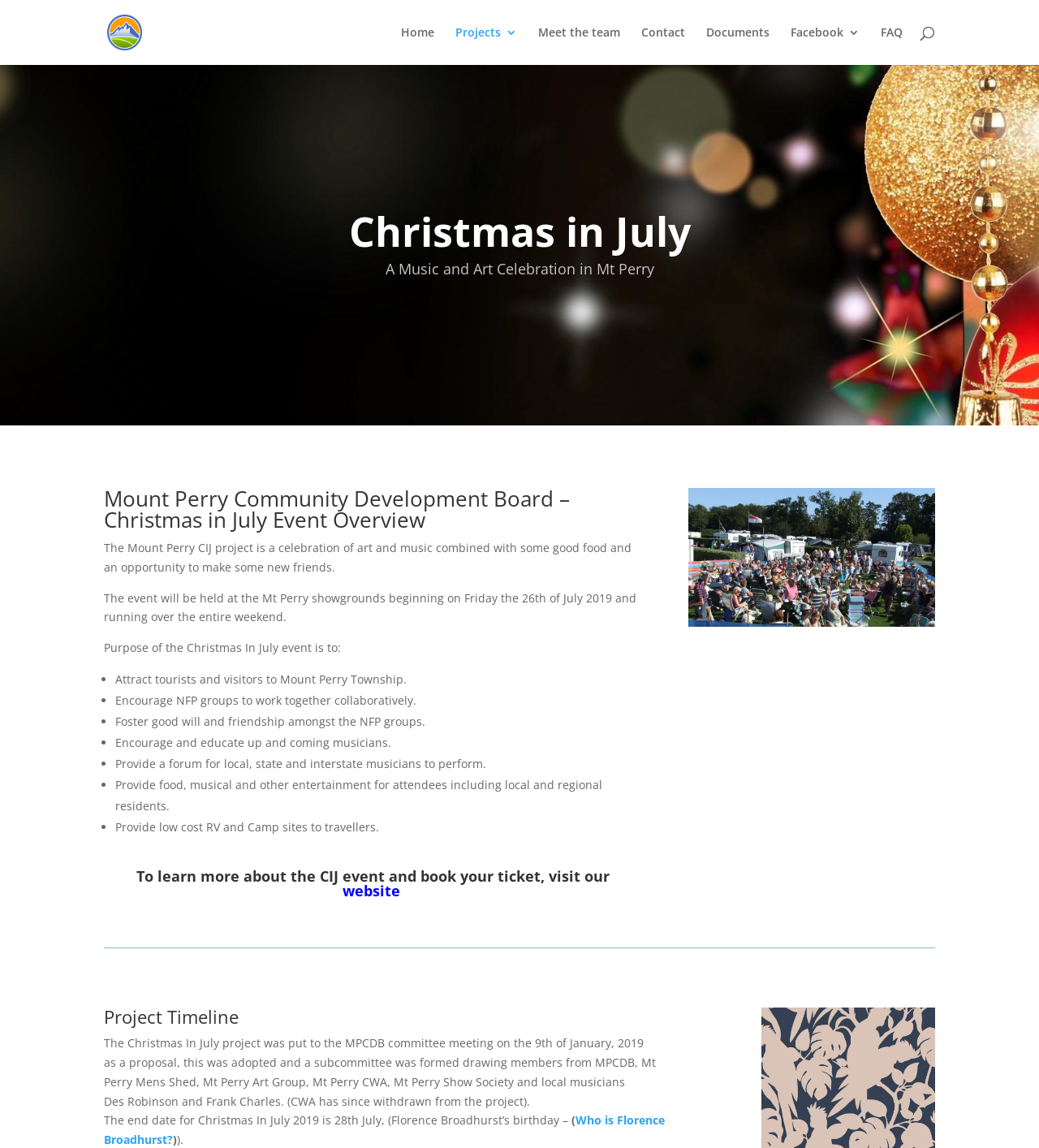What is the name of the event?
Please answer the question with as much detail and depth as you can.

I determined the answer by looking at the heading 'Christmas in July' on the webpage, which is a prominent element that suggests it is the name of the event.